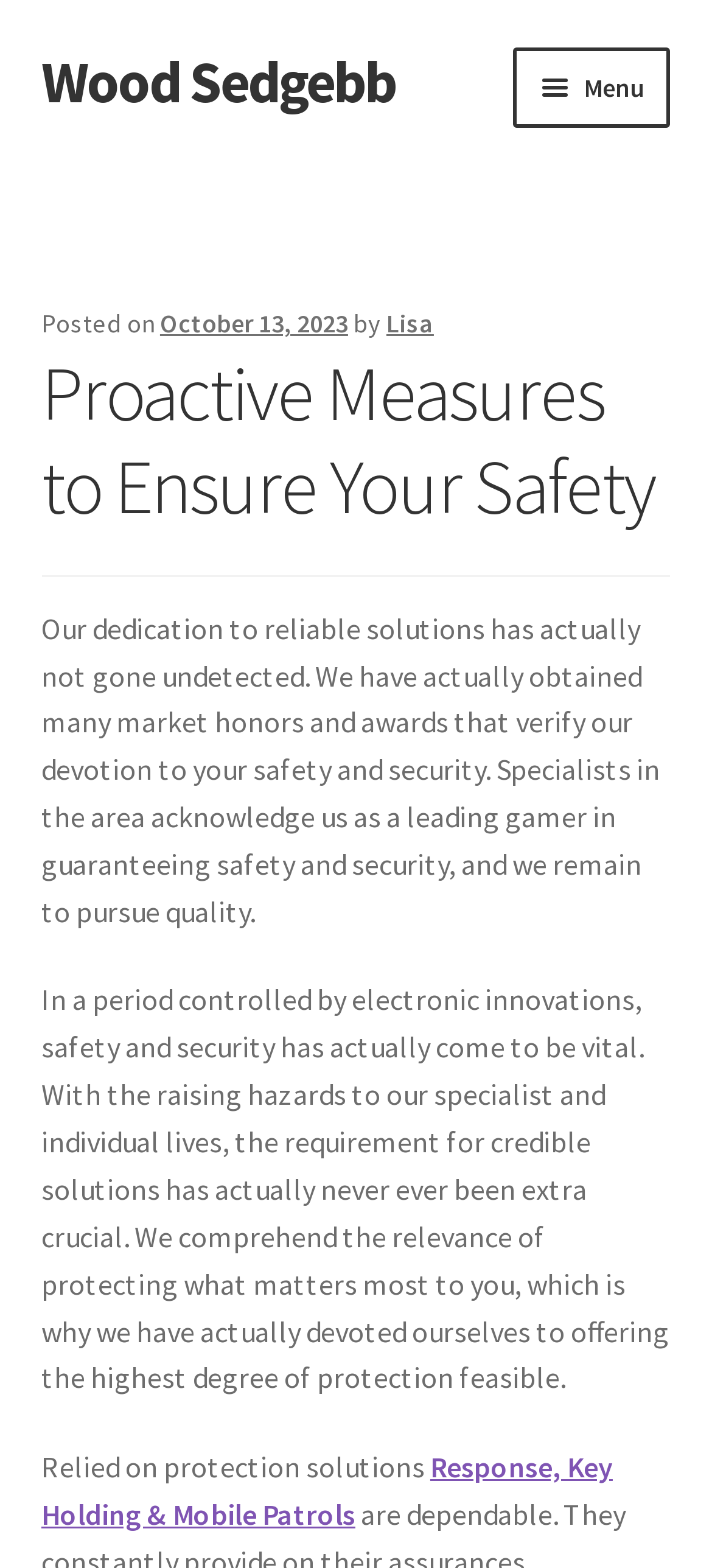Please indicate the bounding box coordinates for the clickable area to complete the following task: "Learn more about 'Response, Key Holding & Mobile Patrols'". The coordinates should be specified as four float numbers between 0 and 1, i.e., [left, top, right, bottom].

[0.058, 0.923, 0.861, 0.977]